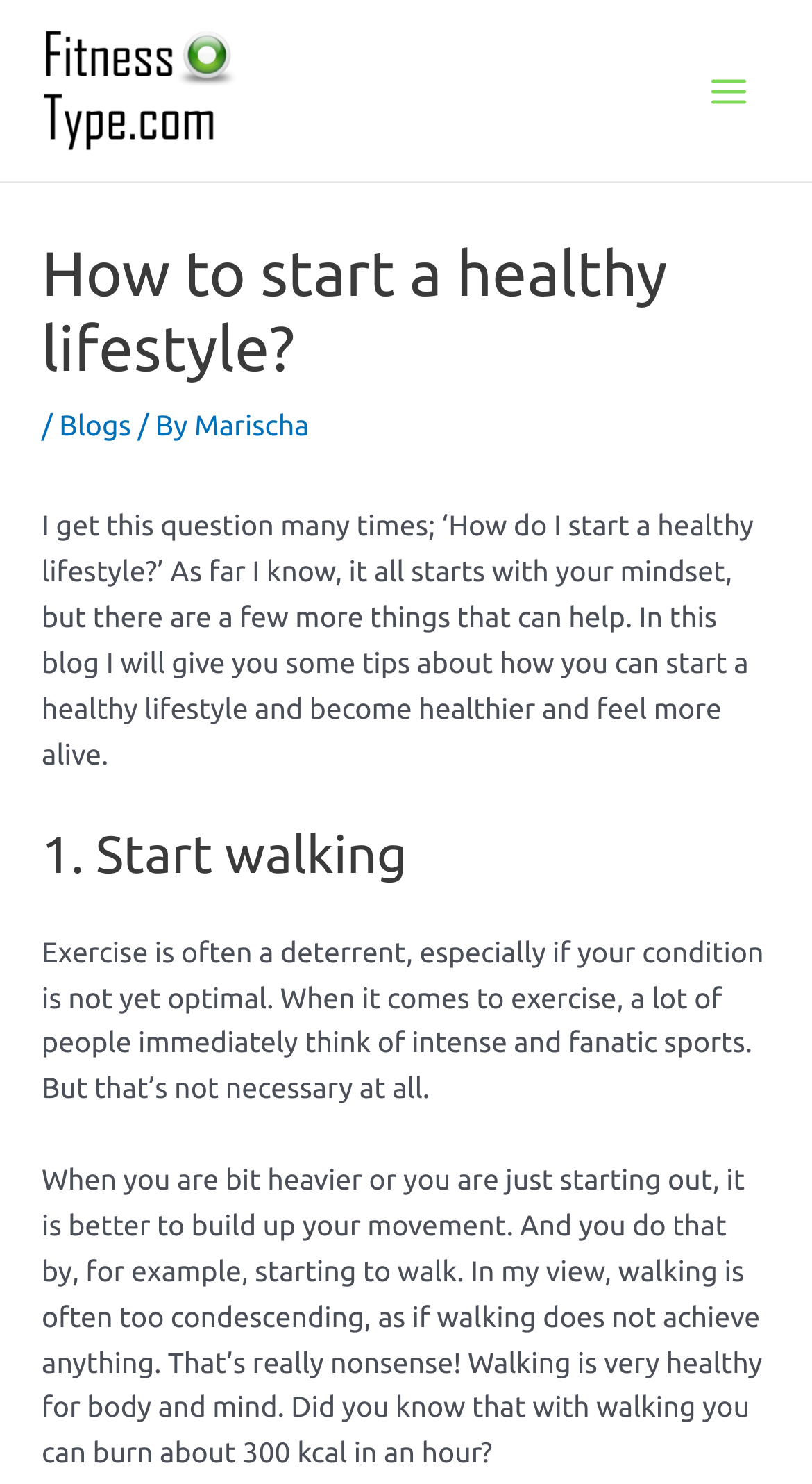Your task is to extract the text of the main heading from the webpage.

How to start a healthy lifestyle?